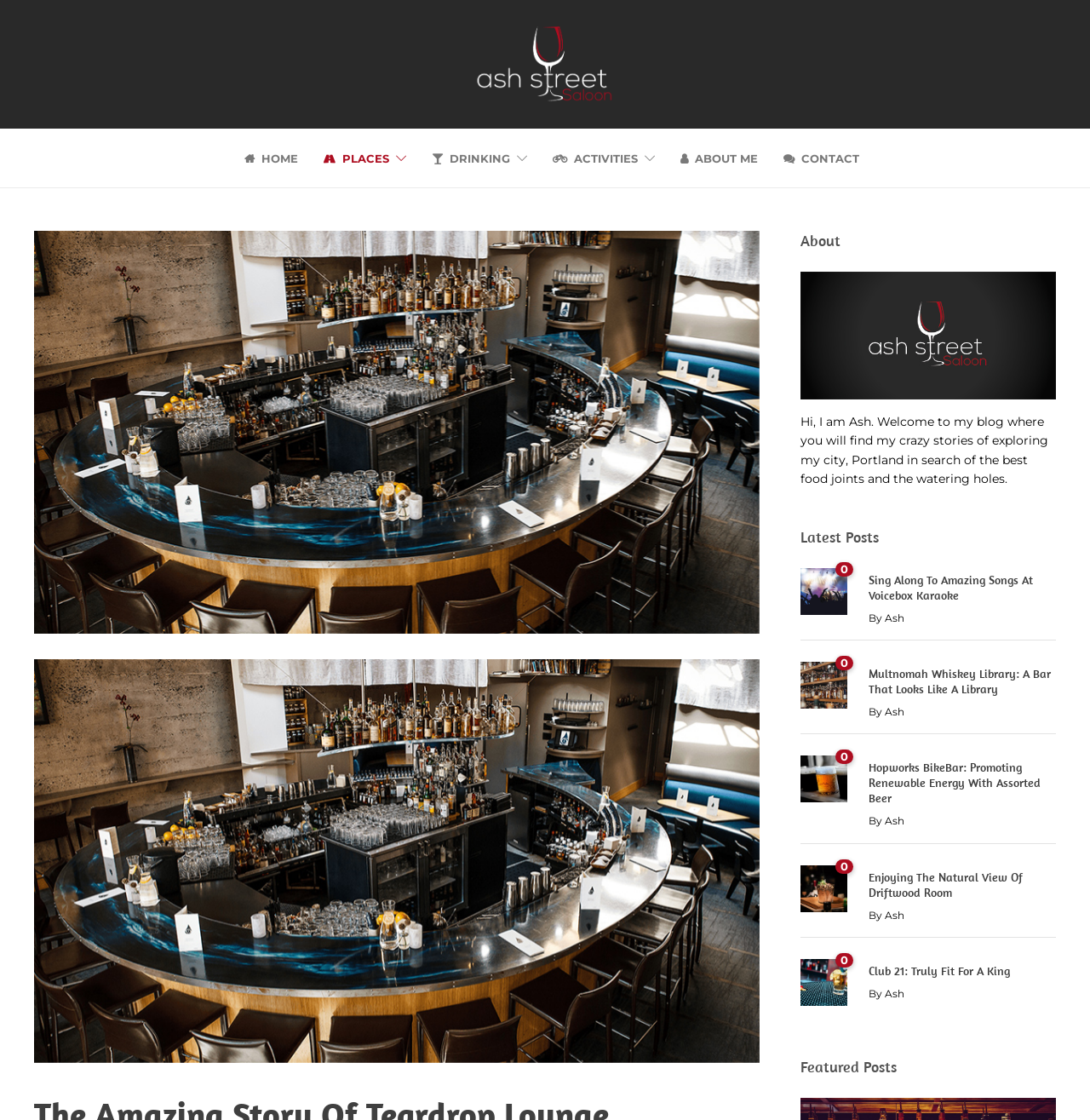Please find and generate the text of the main heading on the webpage.

The Amazing Story Of Teardrop Lounge